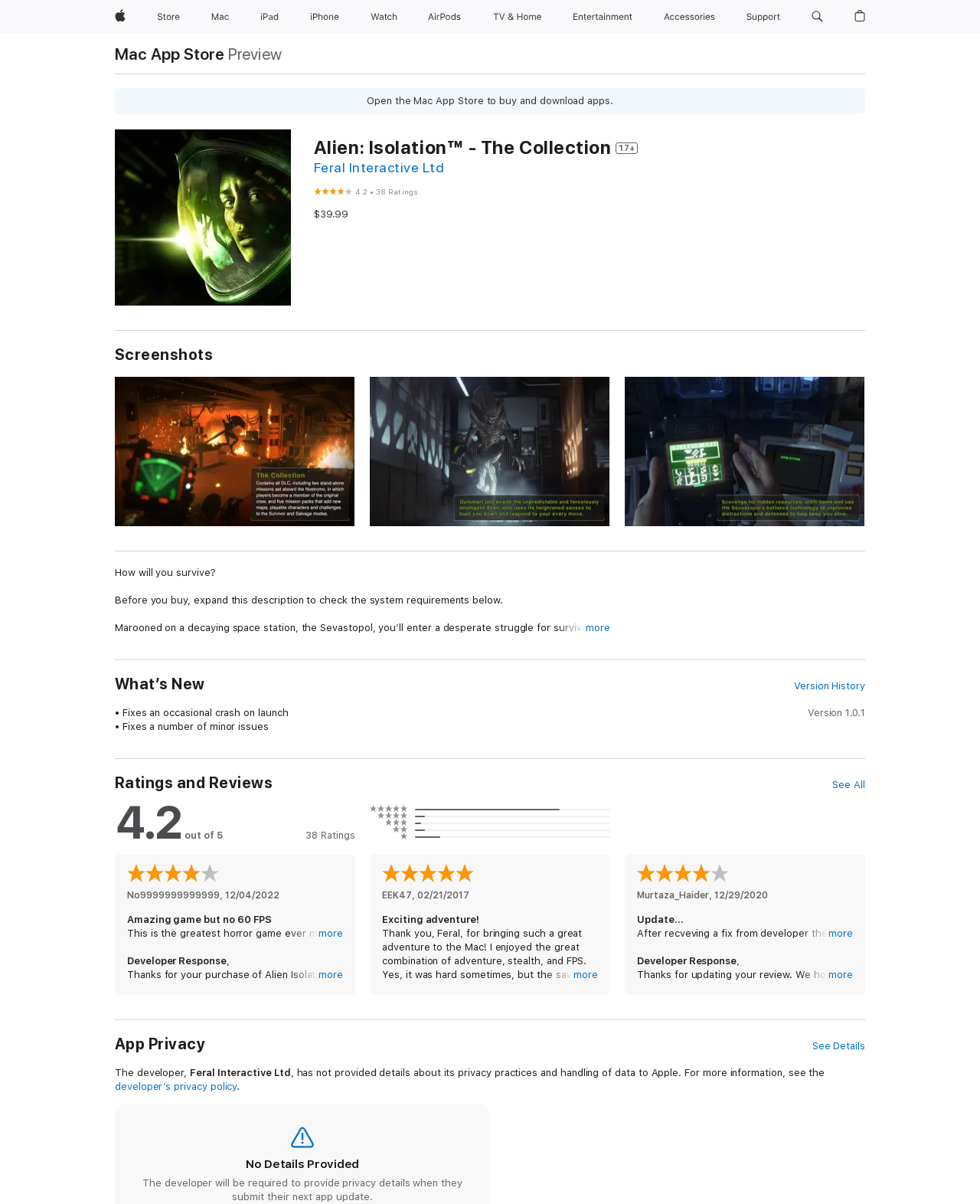What is the rating of Alien: Isolation - The Collection?
Answer the question in as much detail as possible.

The rating can be found in the section where the game's details are listed, specifically in the figure element with the text '4.2 out of 5'.